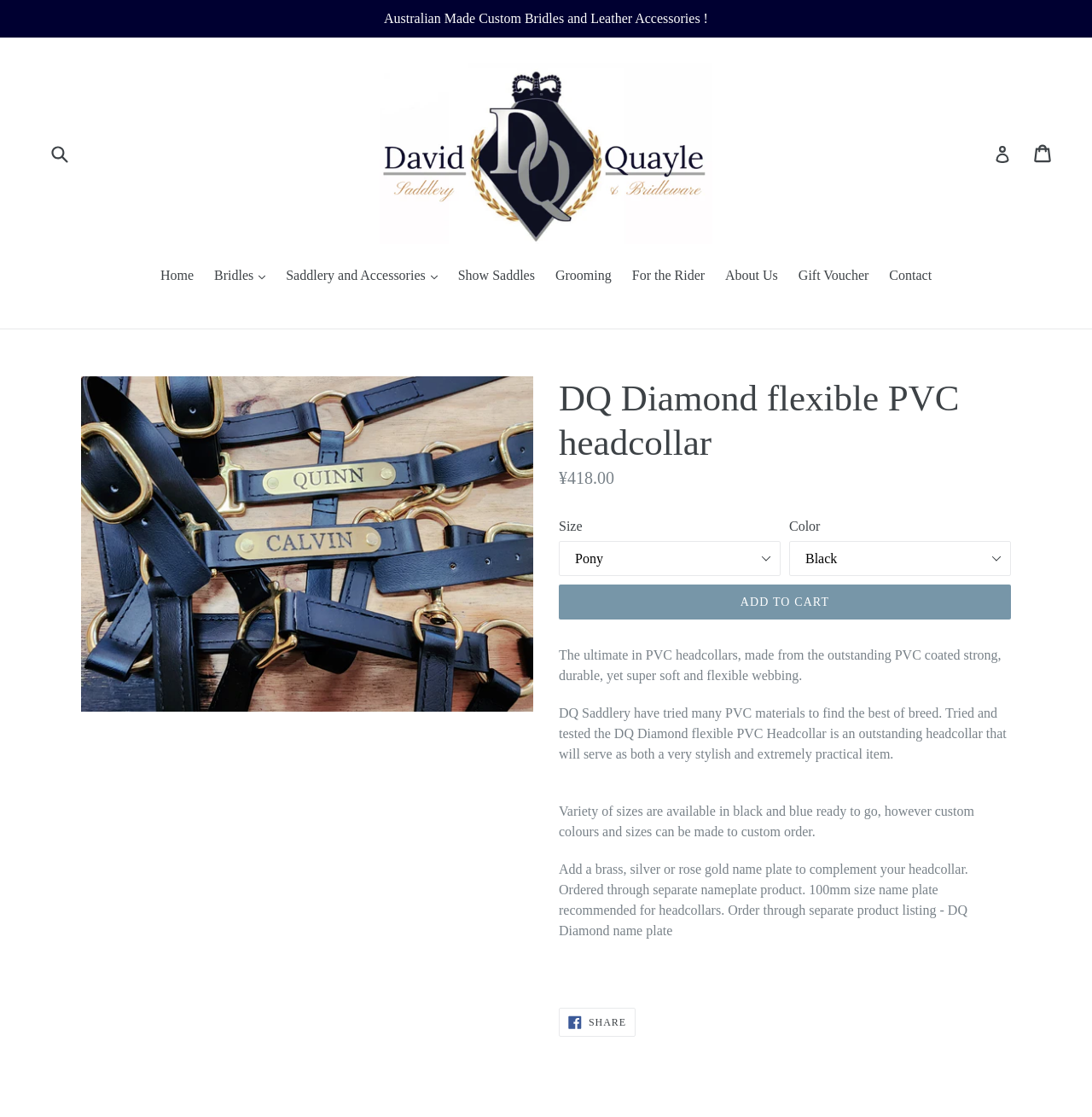Please determine the bounding box coordinates of the element to click in order to execute the following instruction: "Log in to your account". The coordinates should be four float numbers between 0 and 1, specified as [left, top, right, bottom].

[0.91, 0.122, 0.926, 0.153]